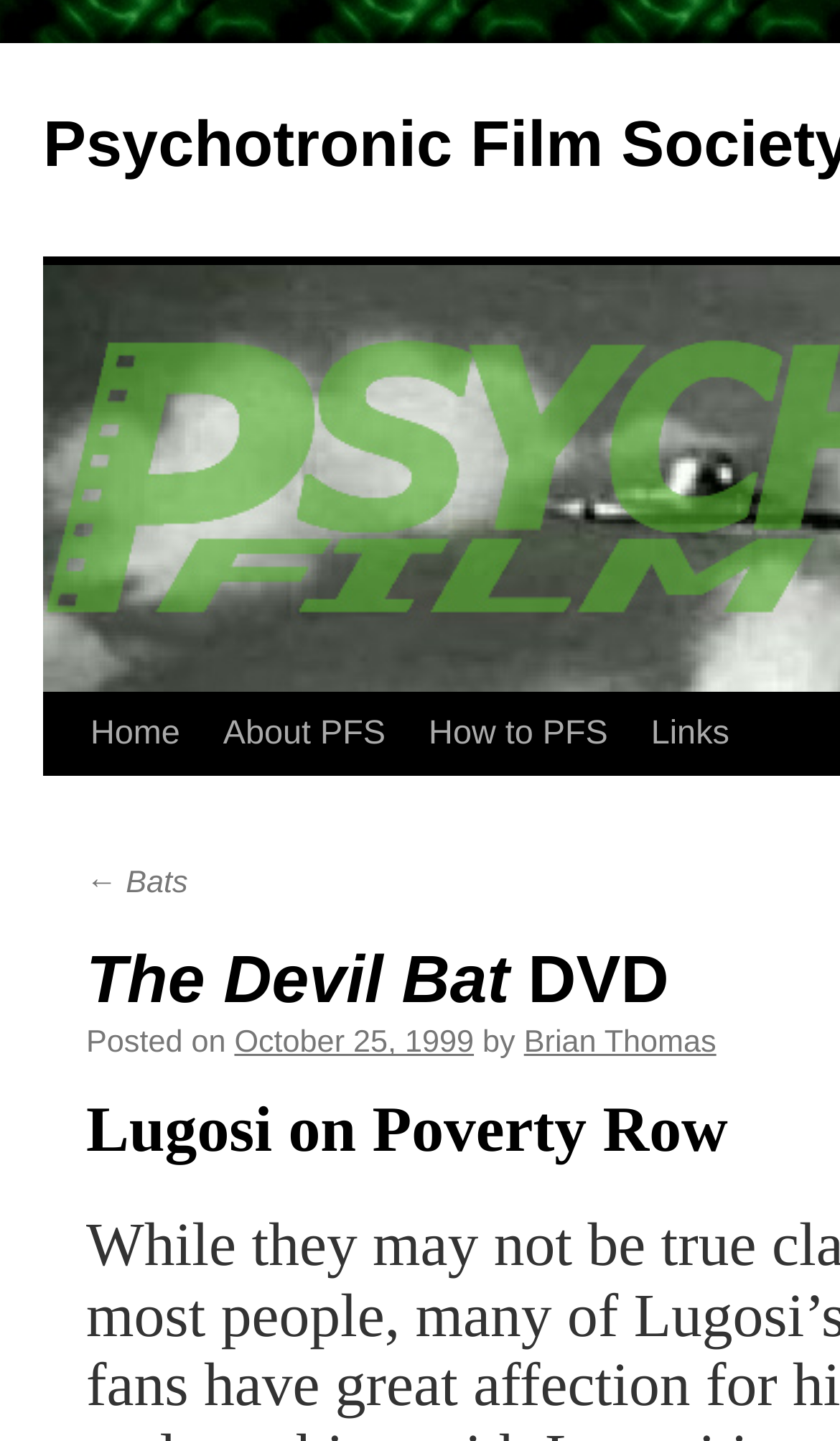What is the purpose of the 'Skip to content' link?
Refer to the screenshot and answer in one word or phrase.

To skip to main content